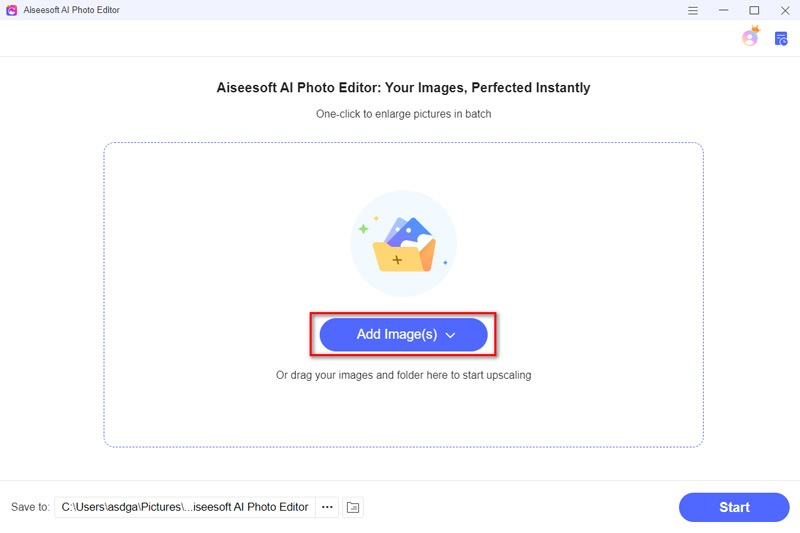Provide a thorough description of the contents of the image.

The image showcases the user interface of Aiseesoft AI Photo Editor, a software designed for enhancing image quality with its advanced AI technology. The central feature highlighted is a rectangular button labeled "Add Image(s)", prominently displayed in blue with a downward-facing arrow. This button is surrounded by a visually engaging icon depicting images within a folder, indicating its function to upload photos. The backdrop of the interface is minimalist and clean, emphasizing ease of use. Above the button, a descriptive header reads: "Aiseesoft AI Photo Editor: Your Images, Perfected Instantly," which captures the software's purpose of providing a straightforward, one-click solution for batch enlarging images. Users are encouraged to either click the button or drag their images and folders directly into the designated area to begin the upscaling process. At the bottom, there is a file path indicating where the edited images will be saved, alongside a "Start" button for initiating the enhancement process. Overall, the layout is intuitively designed to facilitate user interaction and enhance the image editing experience.